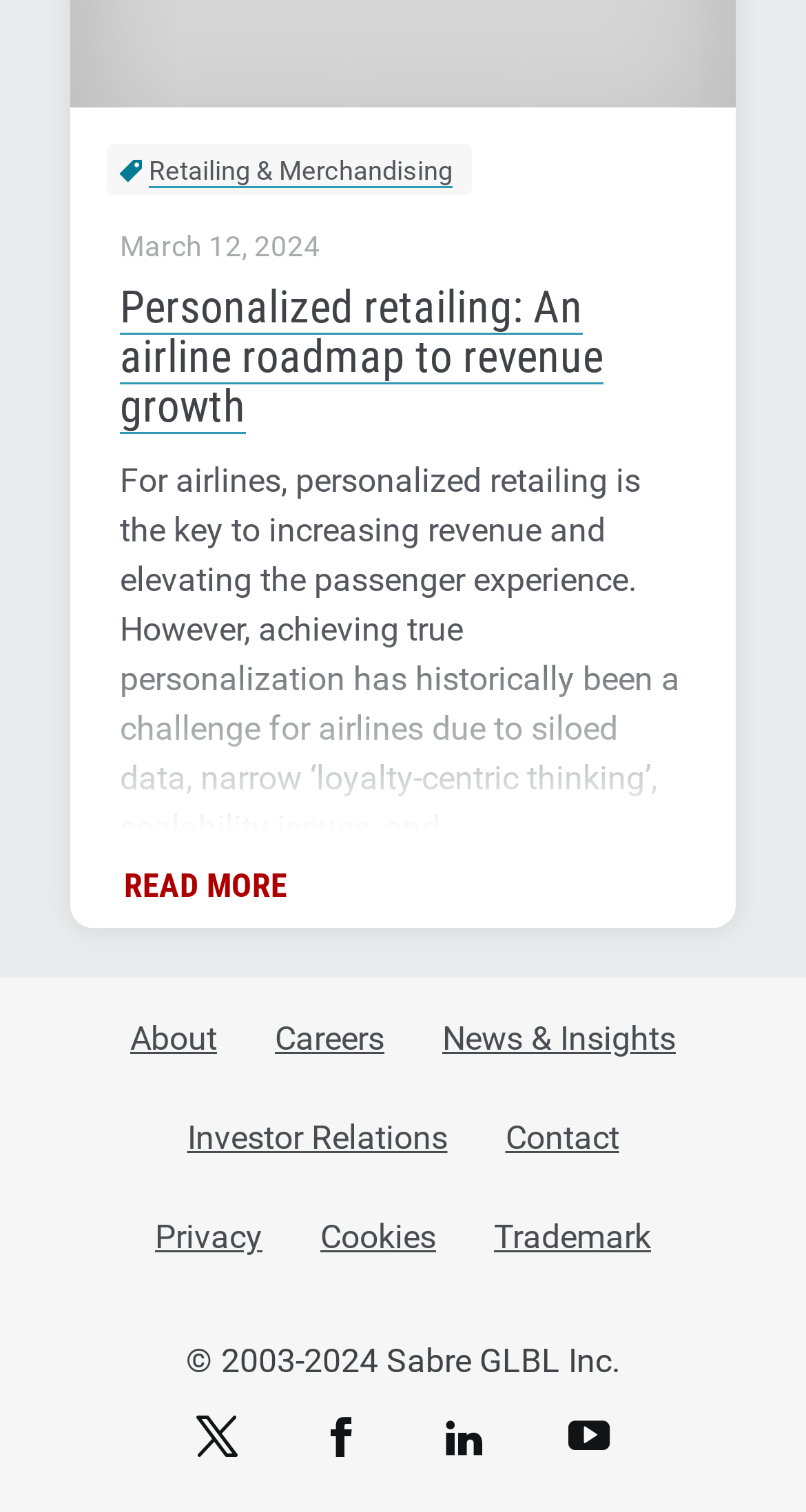Identify the bounding box for the element characterized by the following description: "Retailing & Merchandising".

[0.185, 0.102, 0.562, 0.124]